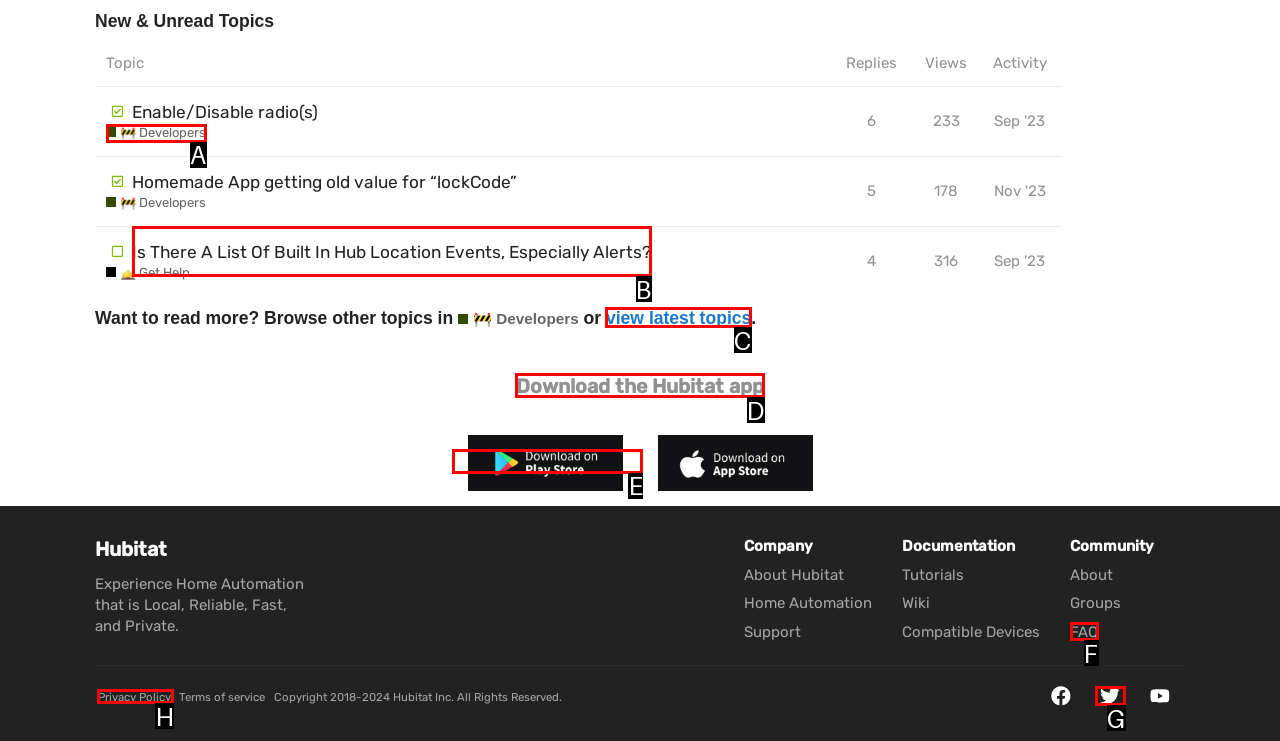What option should you select to complete this task: Download the Hubitat app? Indicate your answer by providing the letter only.

D